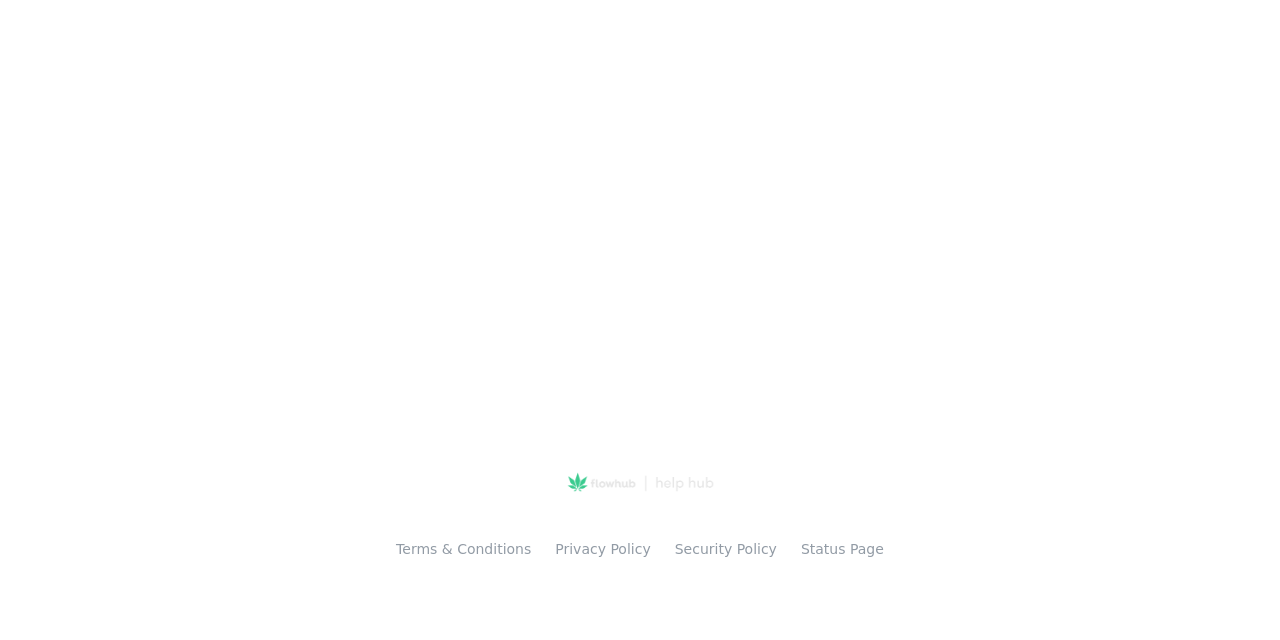Given the description "Status Page", determine the bounding box of the corresponding UI element.

[0.626, 0.845, 0.691, 0.87]